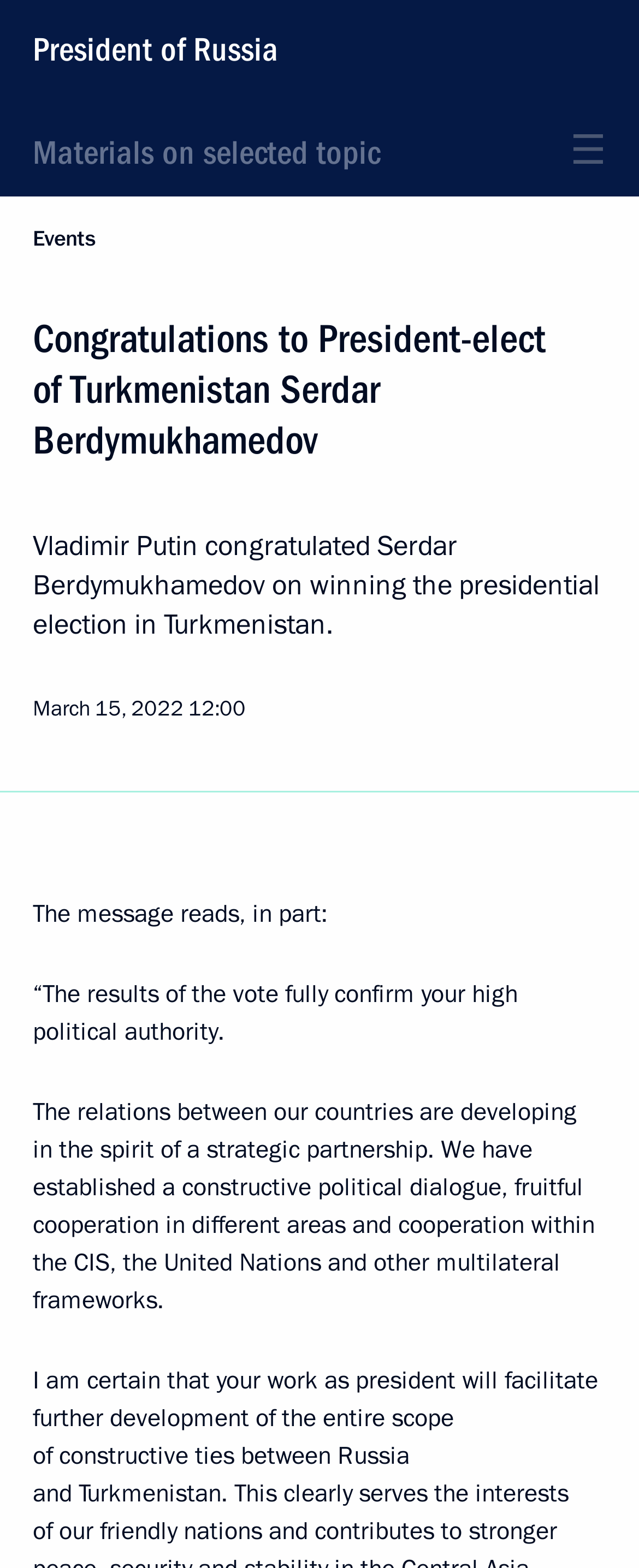Use the information in the screenshot to answer the question comprehensively: What is the tone of Vladimir Putin's congratulatory message?

Based on the webpage content, specifically the text 'The results of the vote fully confirm your high political authority.', it is clear that the tone of Vladimir Putin's congratulatory message is positive.